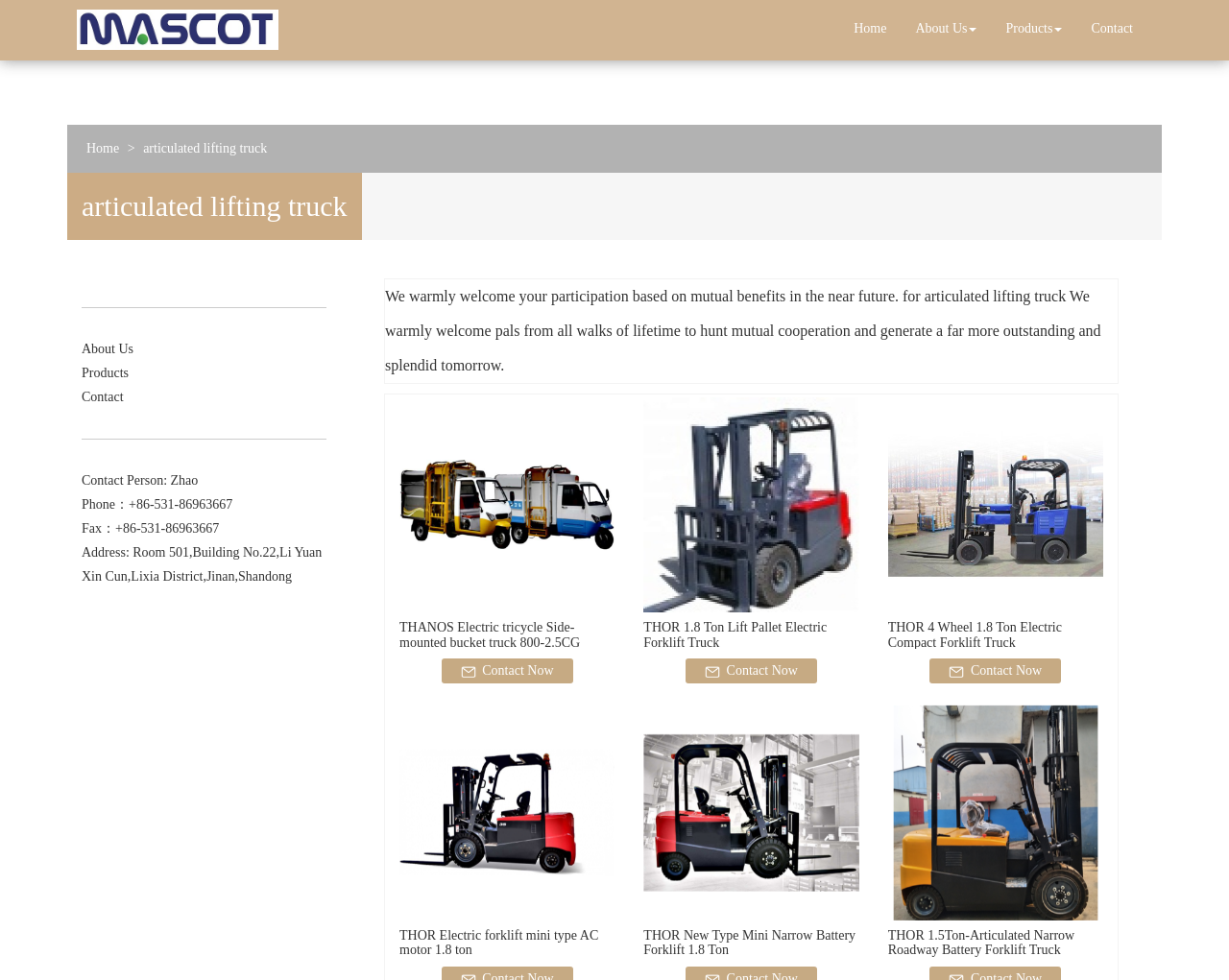What is the address of the company? Using the information from the screenshot, answer with a single word or phrase.

Room 501,Building No.22,Li Yuan Xin Cun,Lixia District,Jinan,Shandong